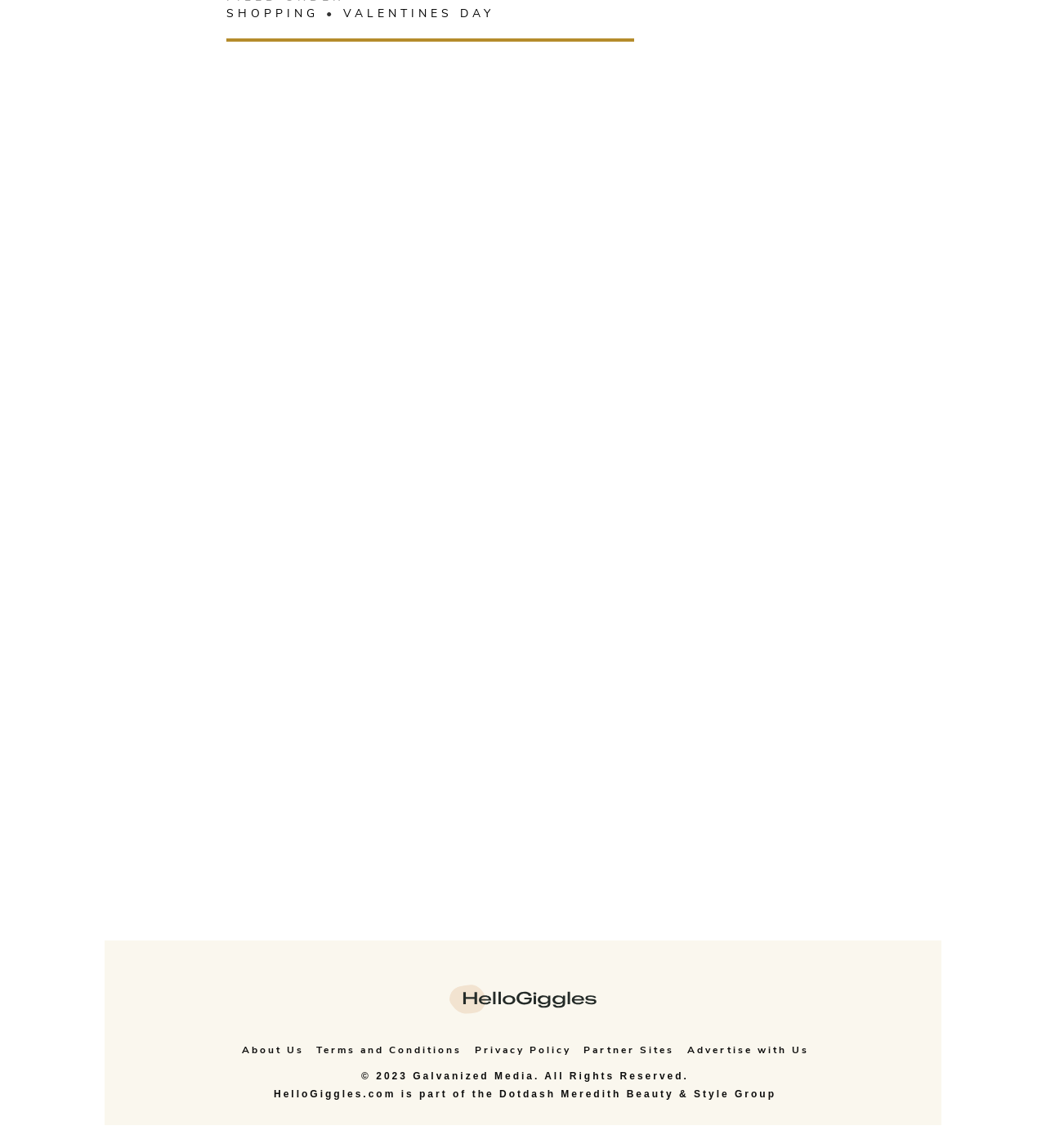What is the name of the website?
Please provide a detailed and thorough answer to the question.

I found the link element with the text 'HelloGiggles' and its bounding box coordinates are [0.43, 0.893, 0.57, 0.906], which indicates its position at the top of the page.